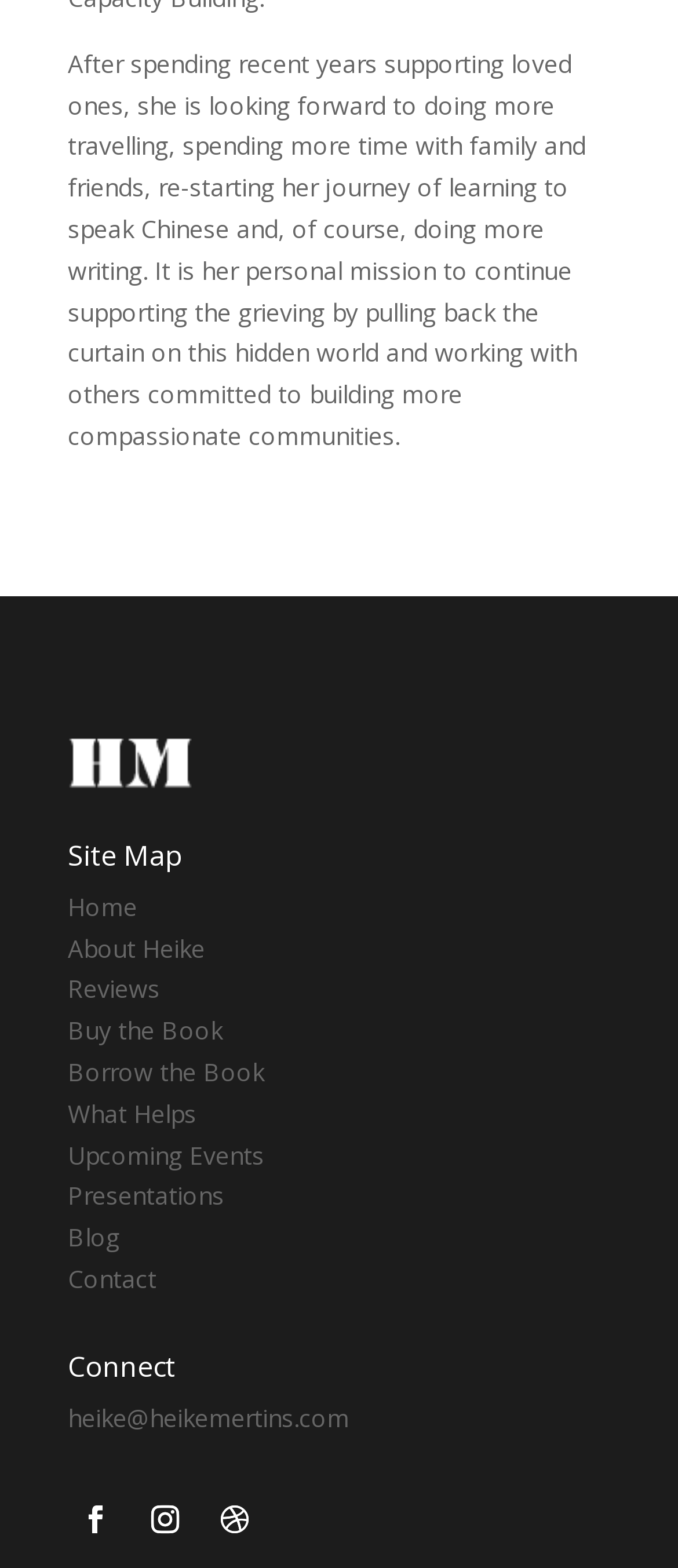What is the author looking forward to doing?
Carefully examine the image and provide a detailed answer to the question.

The author is looking forward to doing more travelling, spending more time with family and friends, re-starting her journey of learning to speak Chinese, and doing more writing, as mentioned in the static text at the top of the page.